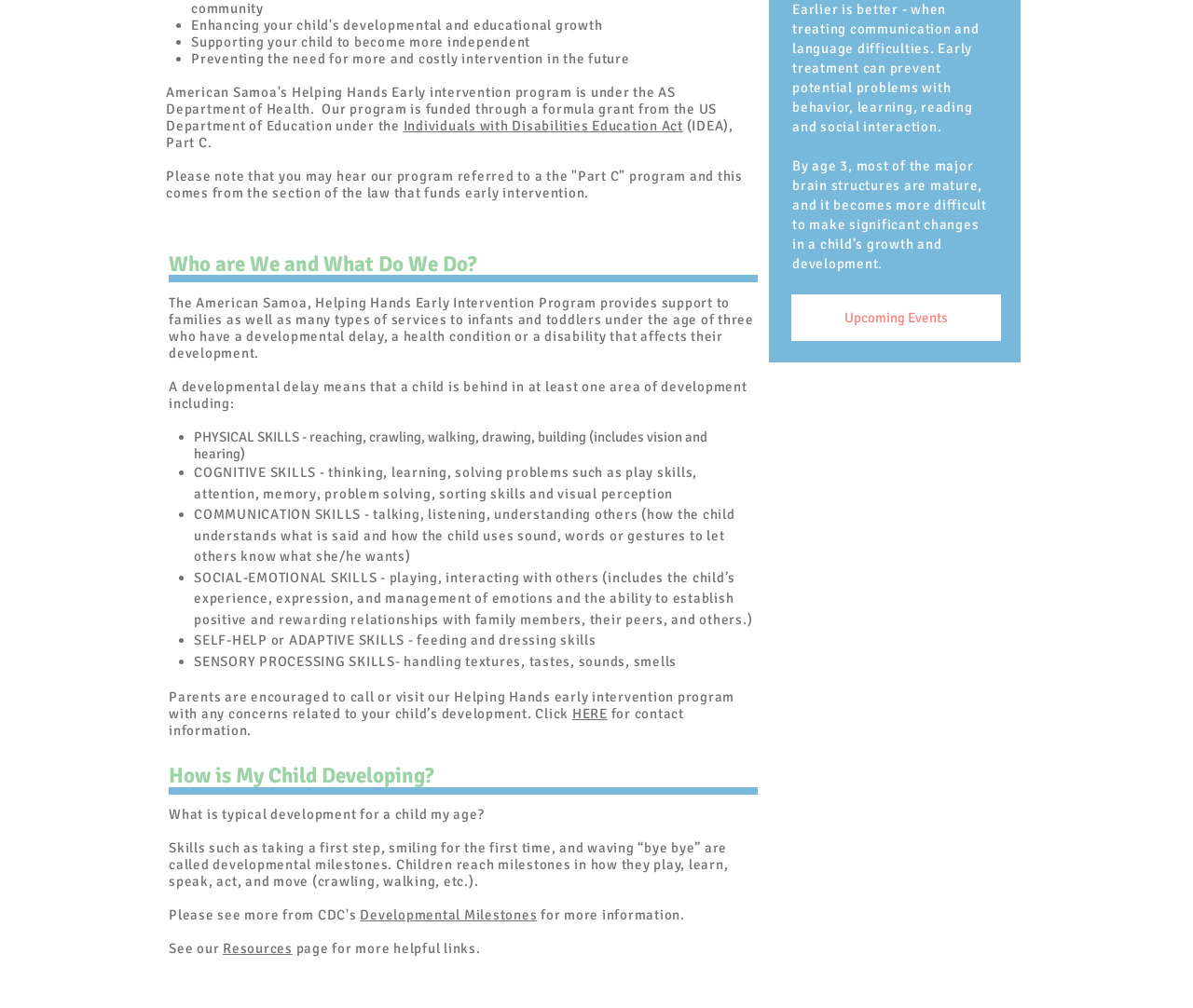What is the age range of children who can receive services from the program?
Based on the content of the image, thoroughly explain and answer the question.

The question asks for the age range of children who can receive services from the program. By reading the webpage, I found the answer in the sentence 'The American Samoa, Helping Hands Early Intervention Program provides support to families as well as many types of services to infants and toddlers under the age of three who have a developmental delay, a health condition or a disability that affects their development.'